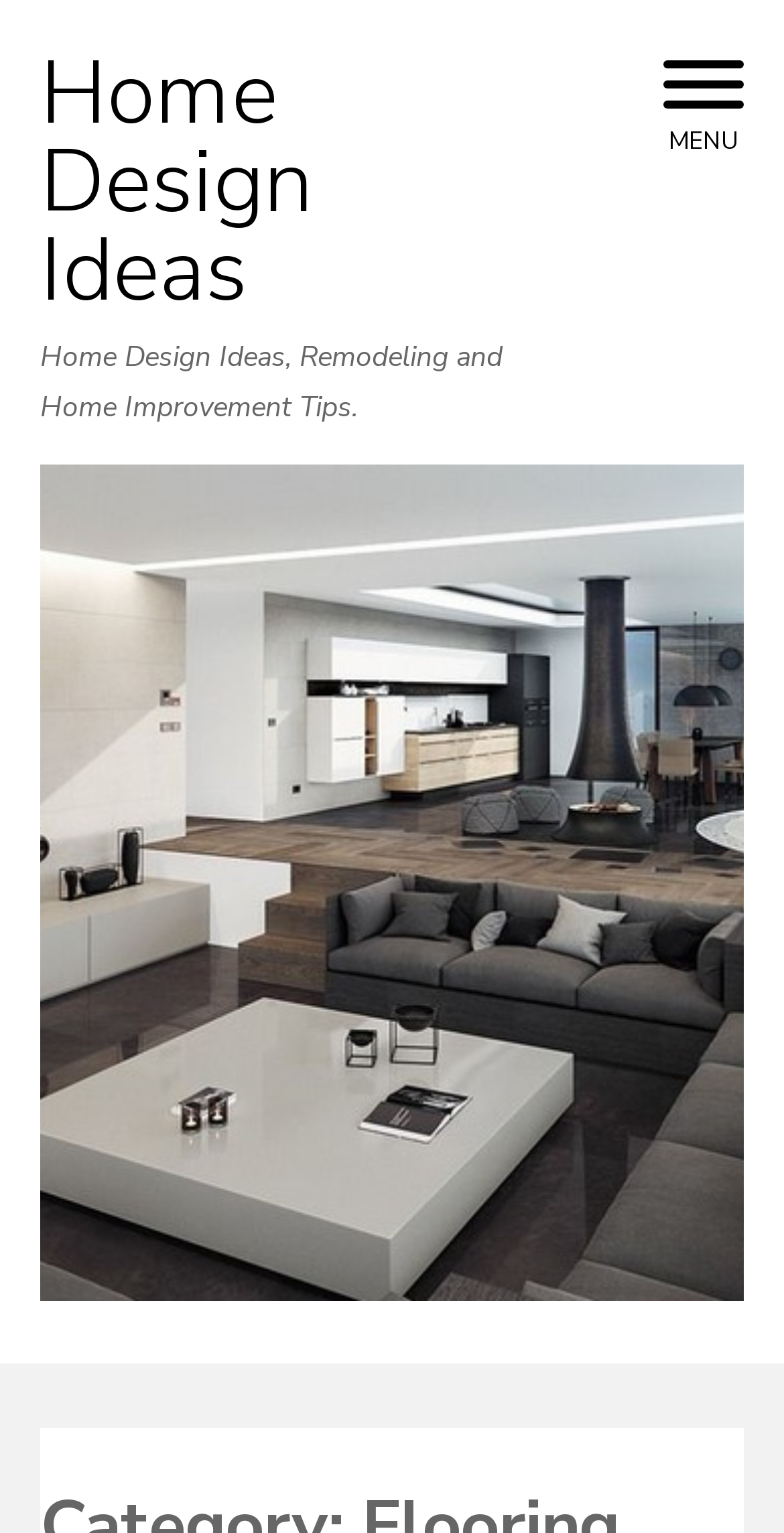Predict the bounding box coordinates for the UI element described as: "parent_node: Skip to content". The coordinates should be four float numbers between 0 and 1, presented as [left, top, right, bottom].

[0.051, 0.304, 0.949, 0.849]